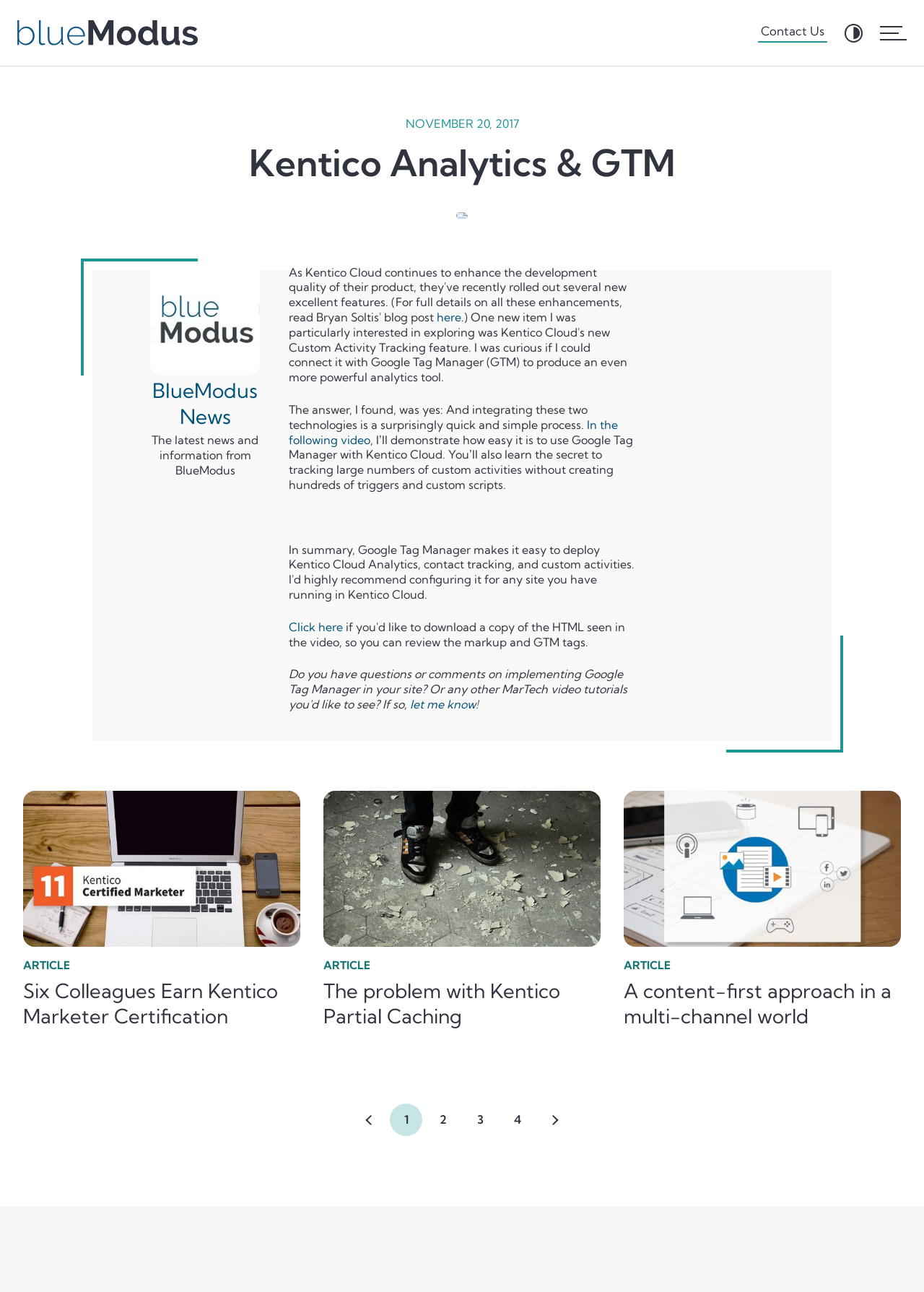Kindly provide the bounding box coordinates of the section you need to click on to fulfill the given instruction: "Click on the 'Home' link".

[0.019, 0.016, 0.214, 0.036]